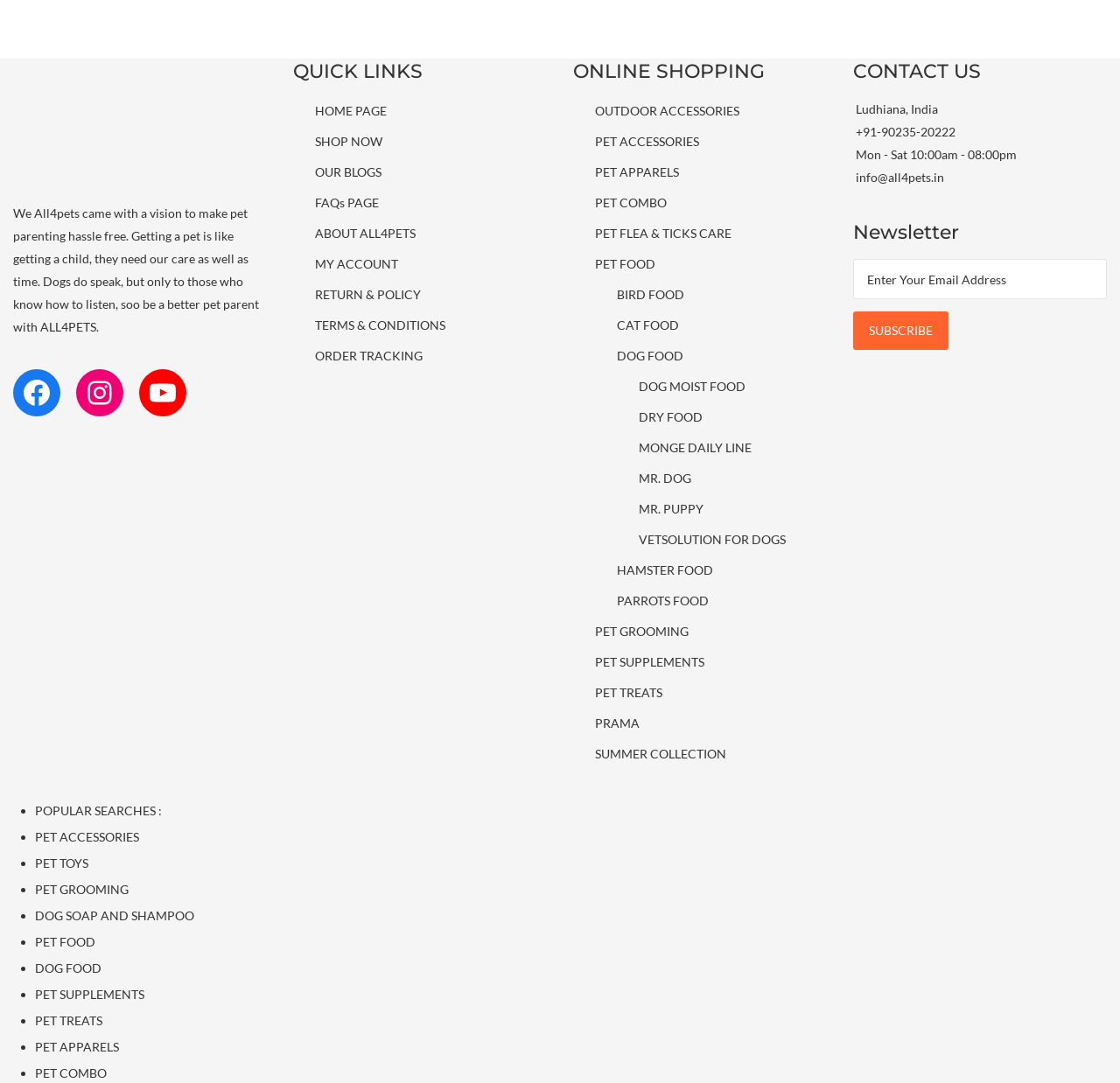What are the social media platforms linked on the webpage?
Based on the visual information, provide a detailed and comprehensive answer.

The webpage has links to three social media platforms, namely Facebook, Instagram, and YouTube, which are mentioned in the link elements with the text 'Facebook', 'Instagram', and 'YouTube' respectively.